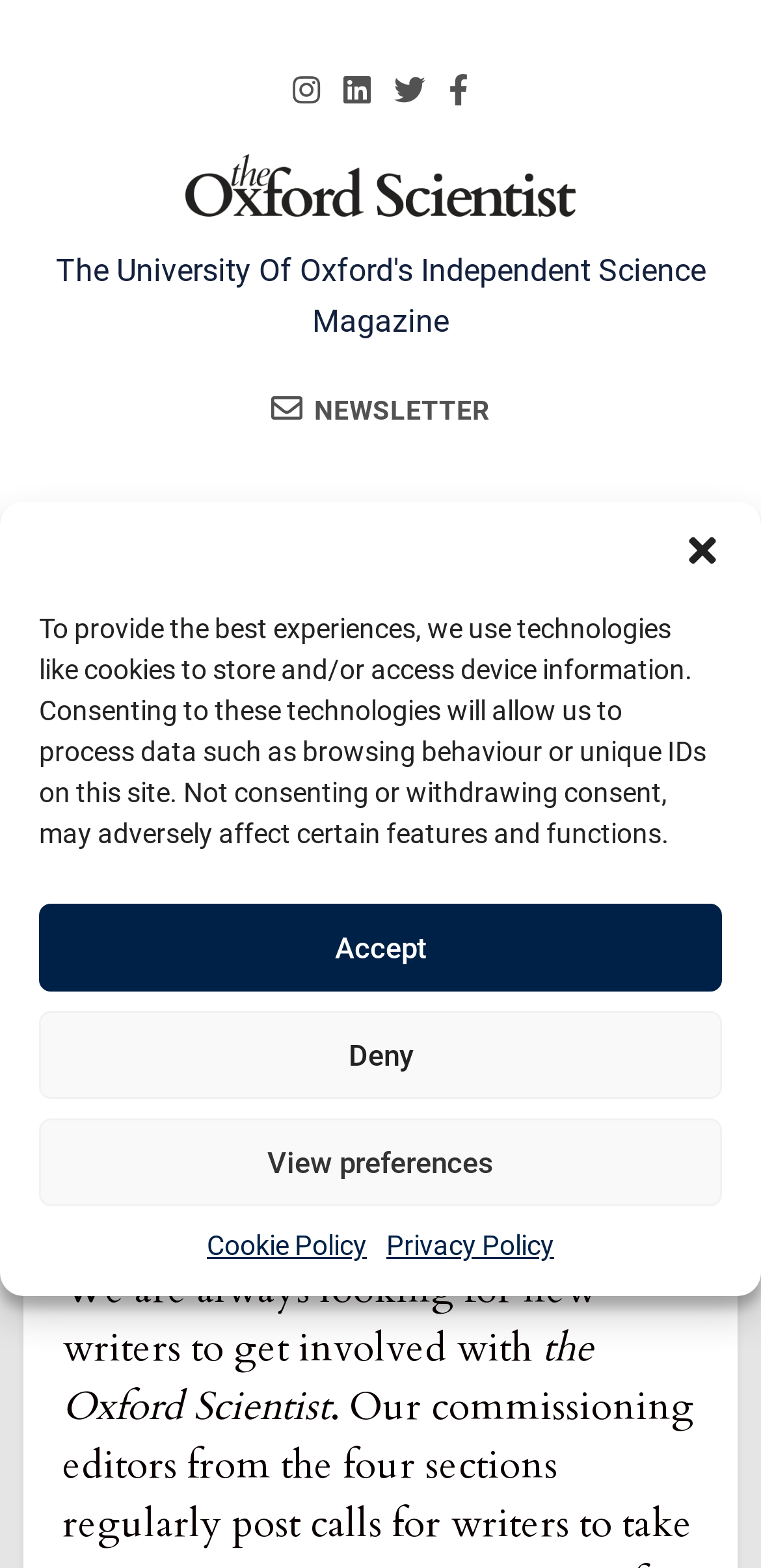Please identify the bounding box coordinates of the clickable region that I should interact with to perform the following instruction: "Open the menu". The coordinates should be expressed as four float numbers between 0 and 1, i.e., [left, top, right, bottom].

[0.031, 0.321, 0.29, 0.366]